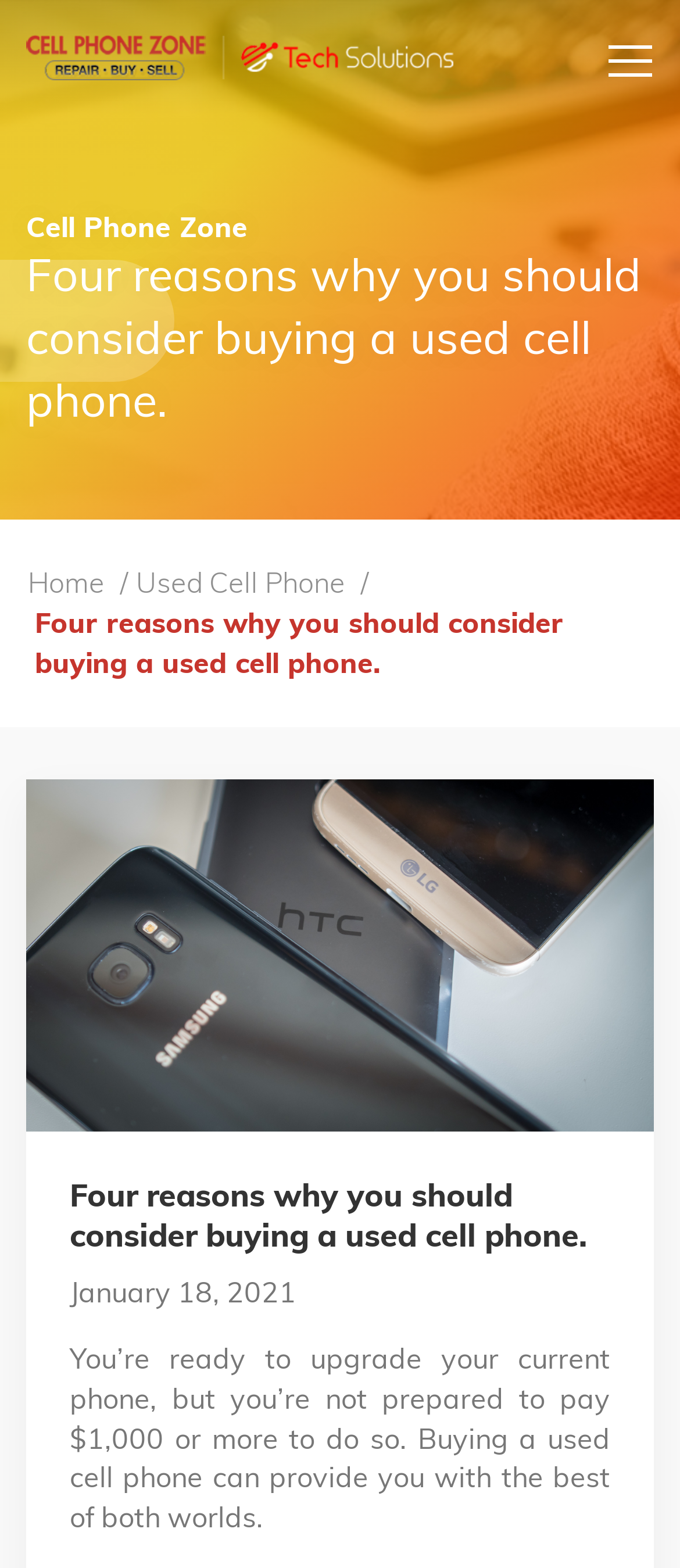Please determine the primary heading and provide its text.

Cell Phone Zone
Four reasons why you should consider buying a used cell phone.